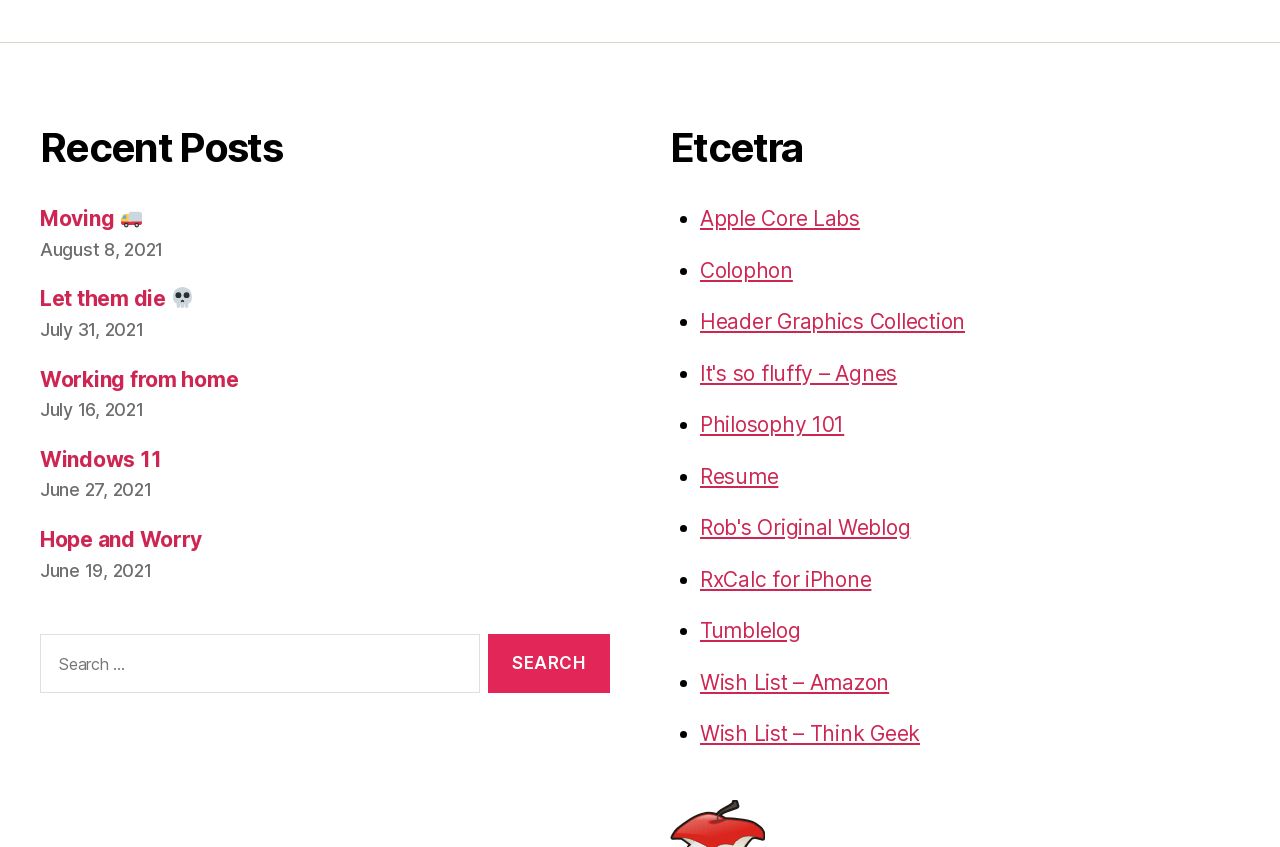Kindly provide the bounding box coordinates of the section you need to click on to fulfill the given instruction: "Check the 'Resume' link".

[0.547, 0.547, 0.608, 0.577]